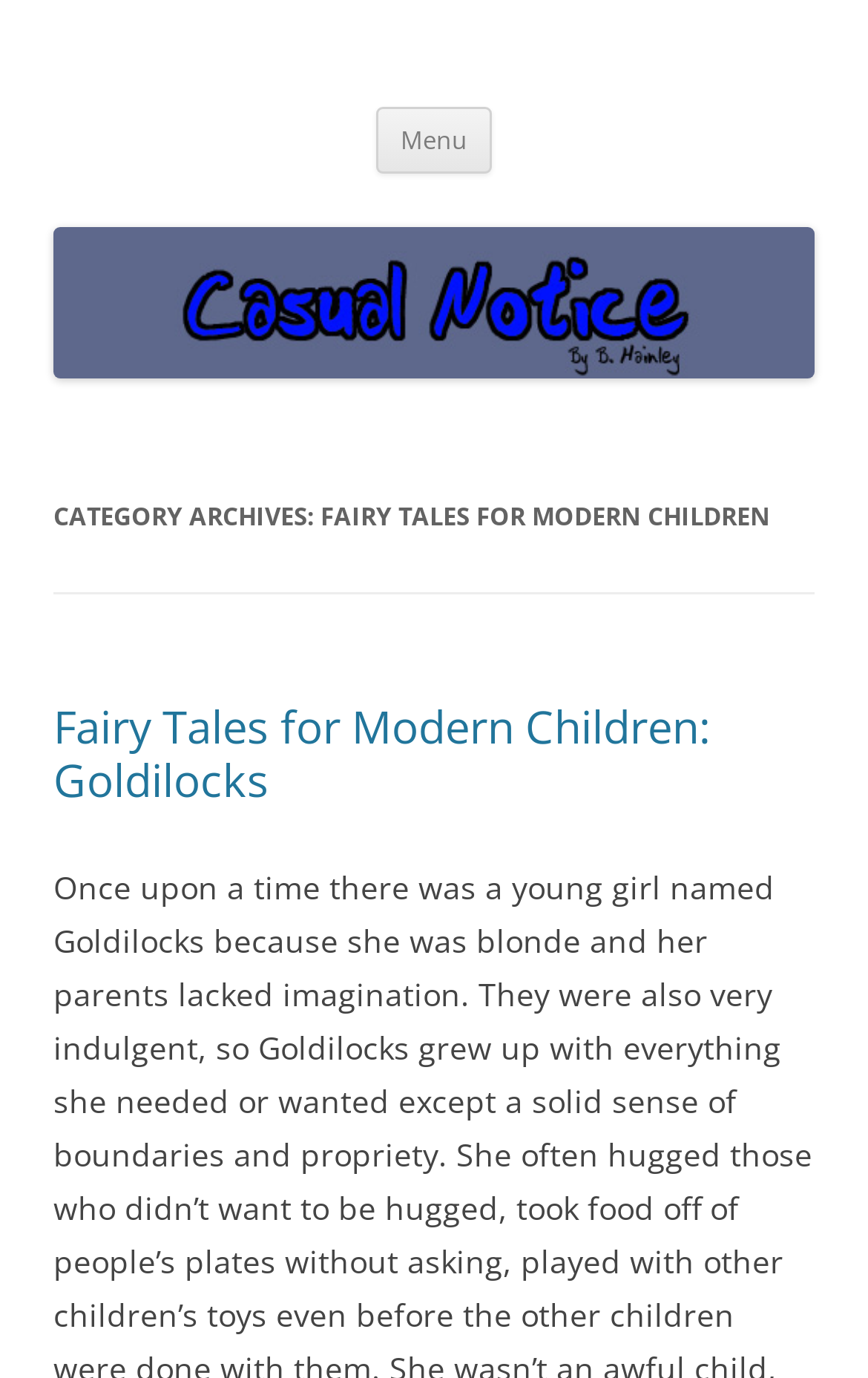How many images are there on the page?
From the image, provide a succinct answer in one word or a short phrase.

1